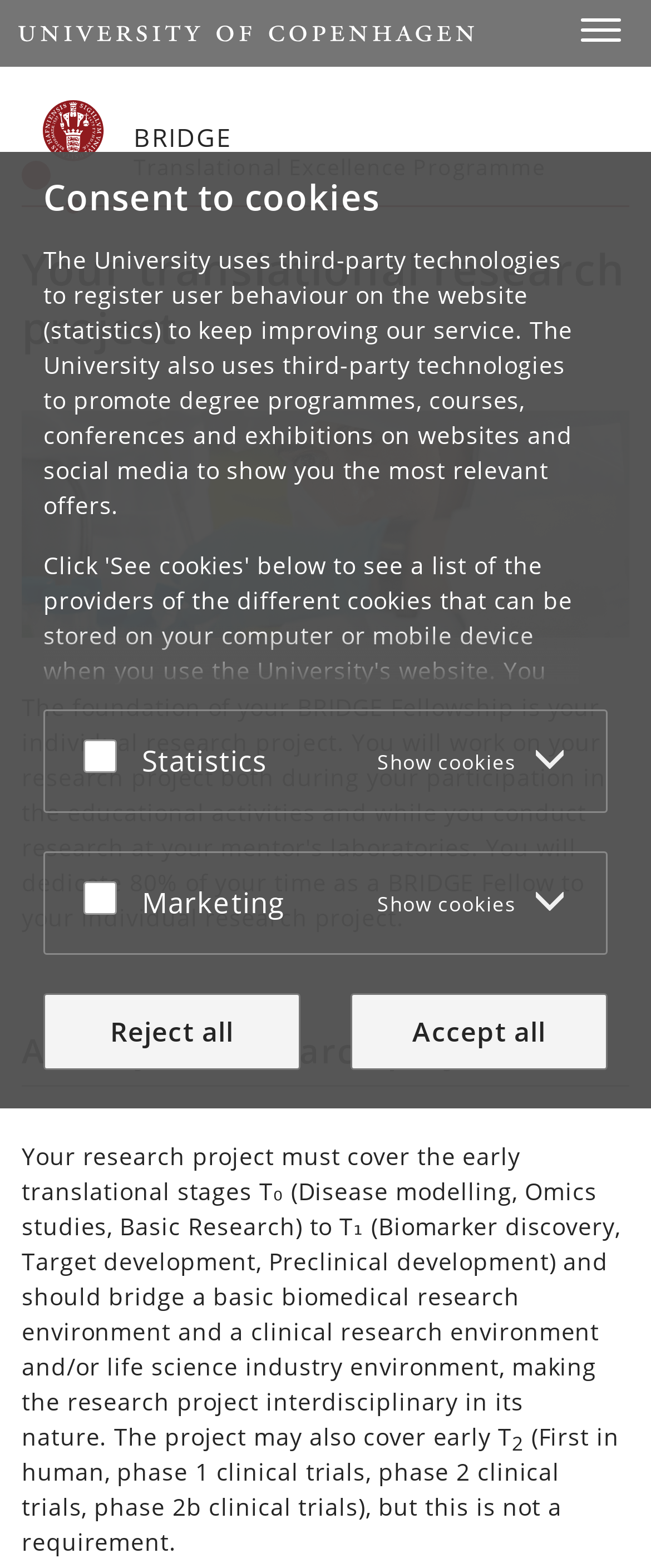Use a single word or phrase to answer the question:
What is the role of clinical trials in the project?

Optional